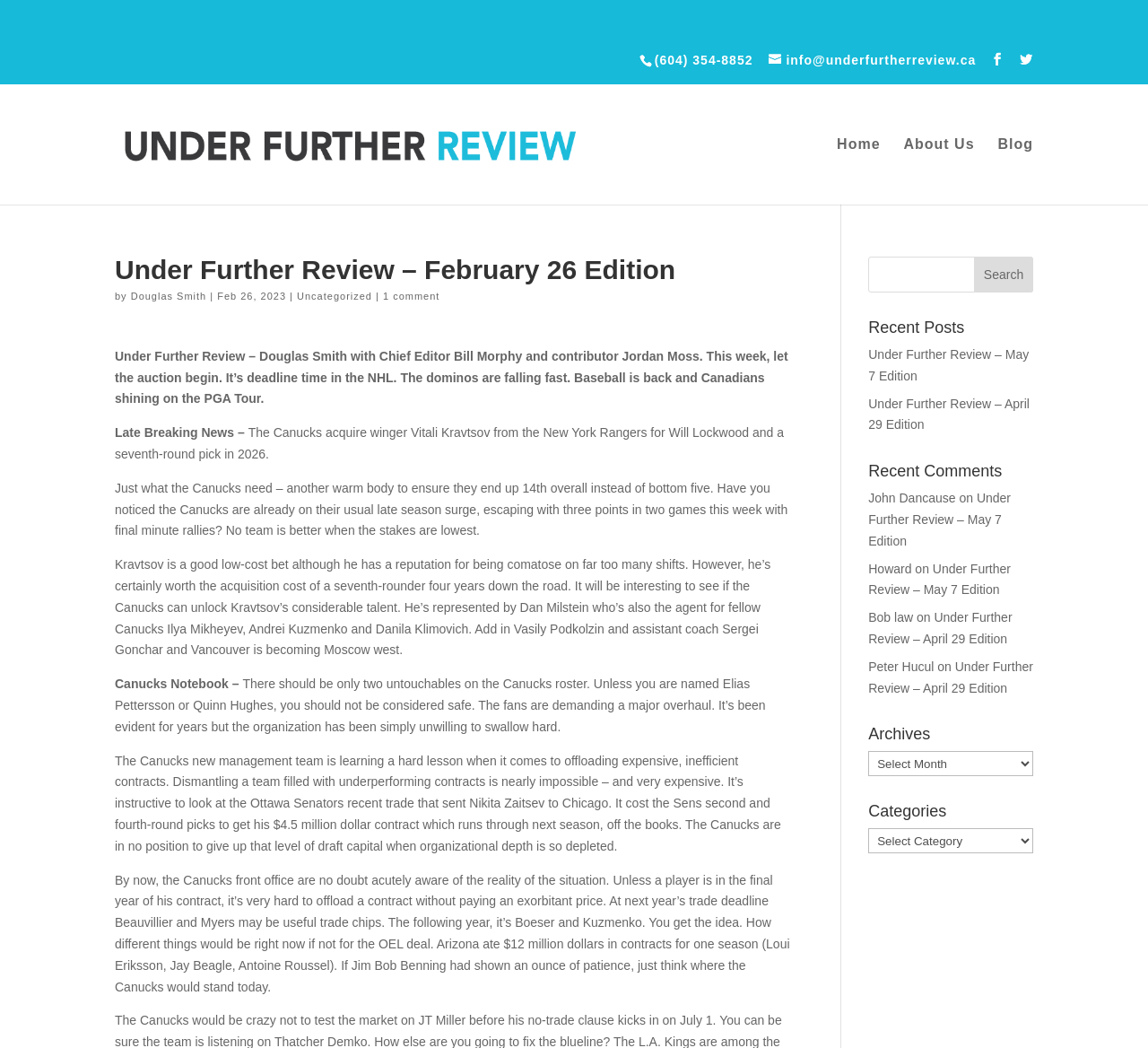Find the bounding box coordinates of the area that needs to be clicked in order to achieve the following instruction: "search for something". The coordinates should be specified as four float numbers between 0 and 1, i.e., [left, top, right, bottom].

[0.756, 0.245, 0.9, 0.279]